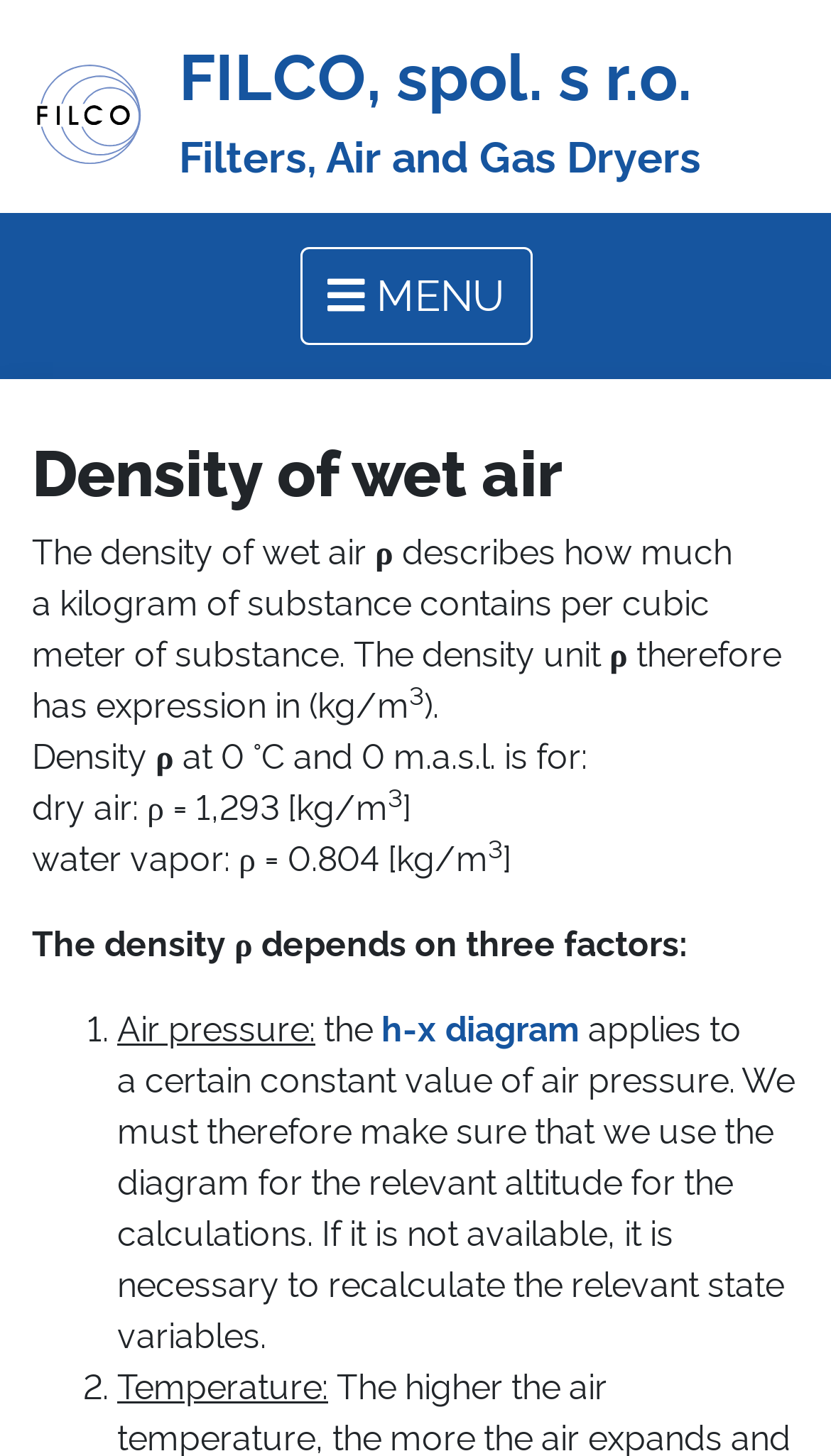Use a single word or phrase to answer the question:
What is the density of dry air at 0°C and 0m.a.s.l.?

1,293 kg/m³